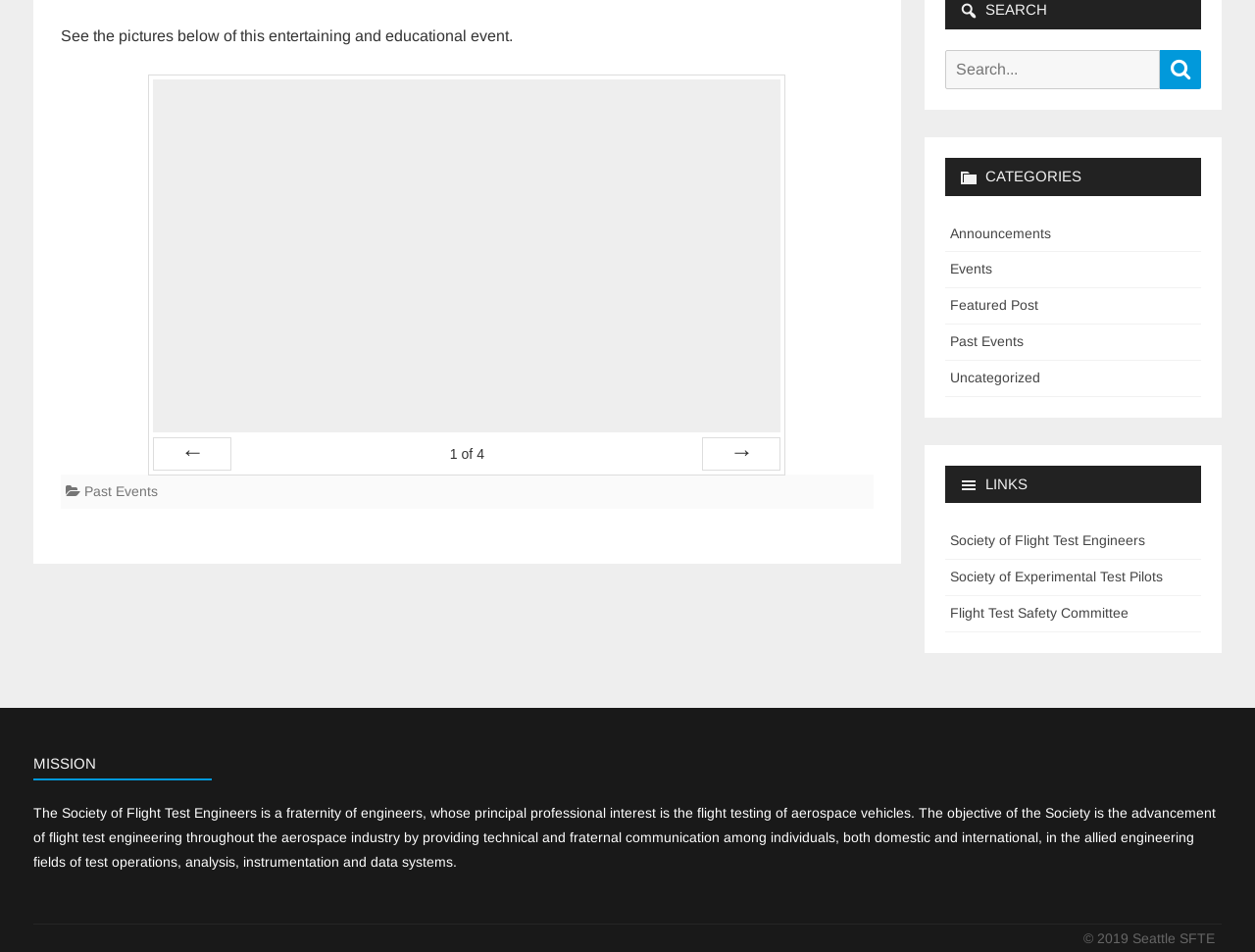Pinpoint the bounding box coordinates of the element to be clicked to execute the instruction: "Read the MISSION".

[0.027, 0.787, 0.973, 0.82]